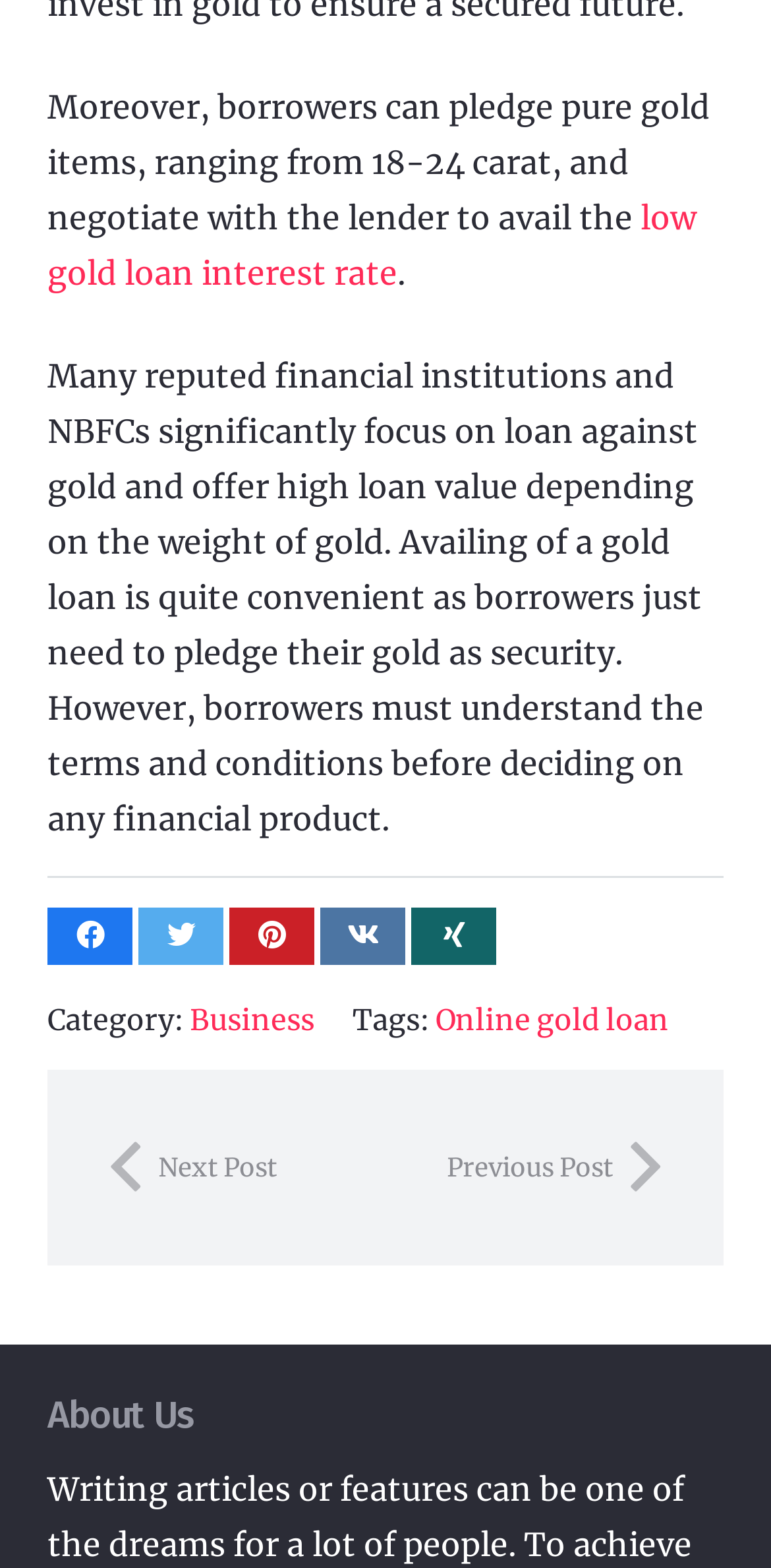Pinpoint the bounding box coordinates of the element that must be clicked to accomplish the following instruction: "Click on 'low gold loan interest rate'". The coordinates should be in the format of four float numbers between 0 and 1, i.e., [left, top, right, bottom].

[0.062, 0.126, 0.903, 0.186]